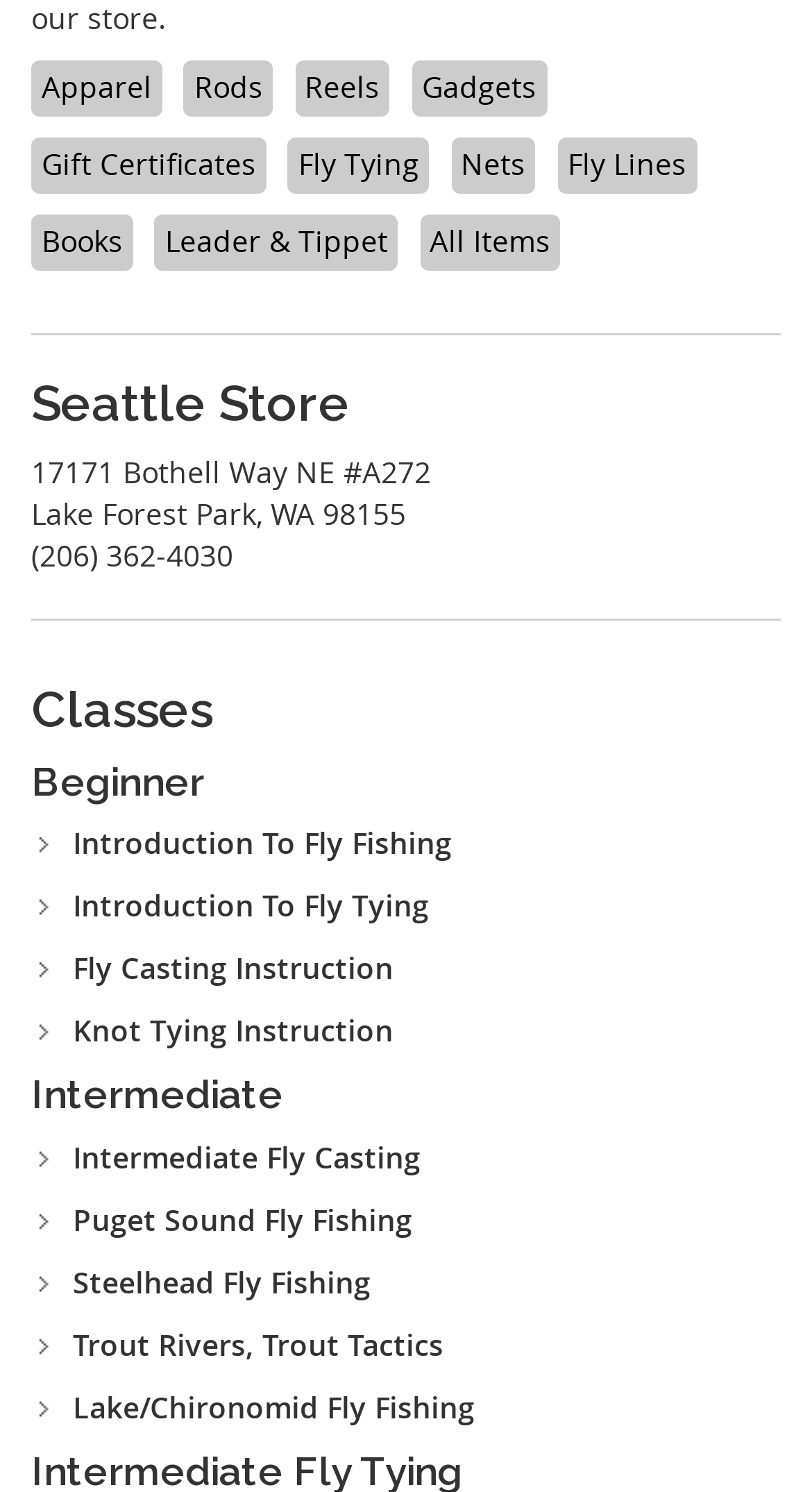Identify the bounding box coordinates for the element you need to click to achieve the following task: "Explore Gift Certificates". Provide the bounding box coordinates as four float numbers between 0 and 1, in the form [left, top, right, bottom].

[0.038, 0.092, 0.328, 0.13]